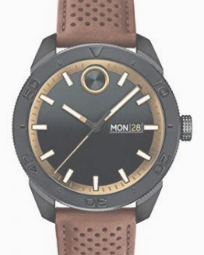Provide a brief response using a word or short phrase to this question:
What is the position of the day/date feature?

3 o'clock position